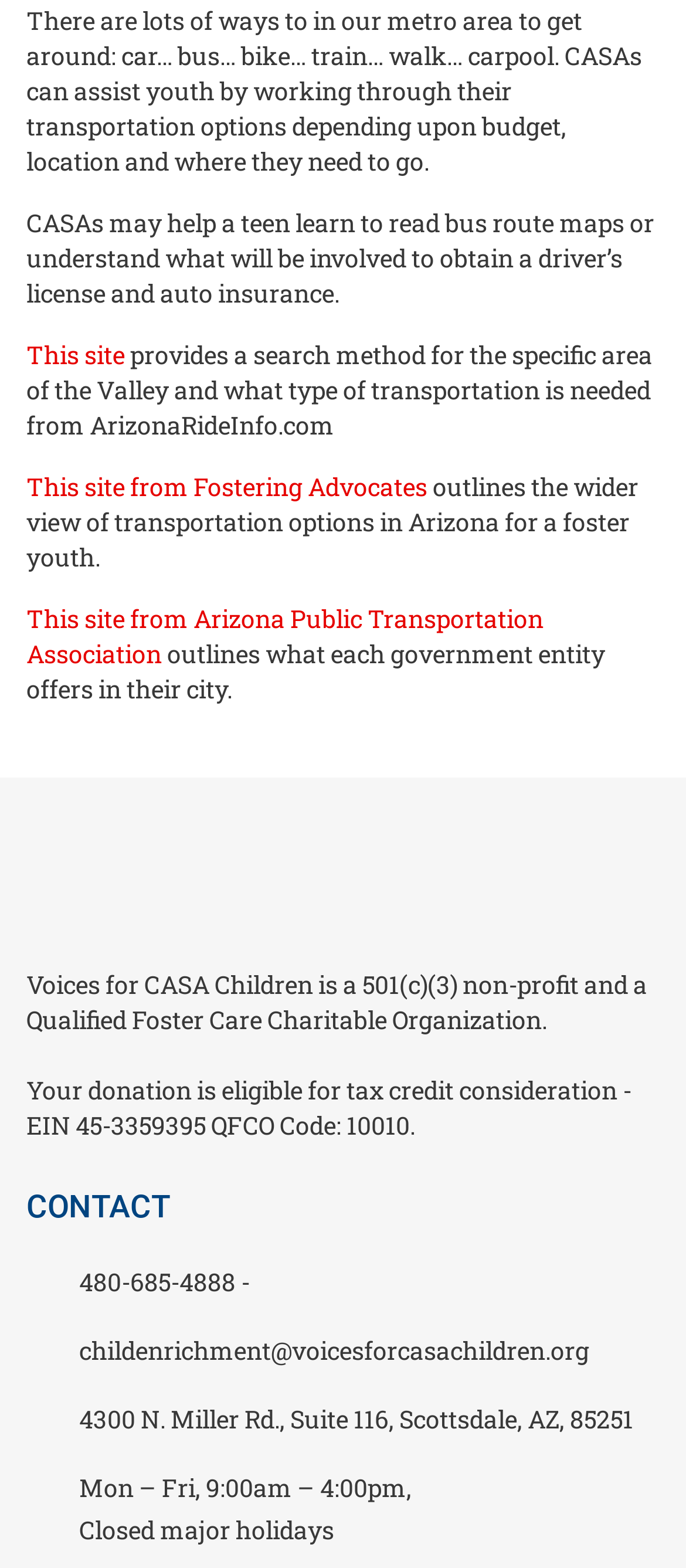Provide a brief response to the question using a single word or phrase: 
What type of organization is Voices for CASA Children?

Non-profit